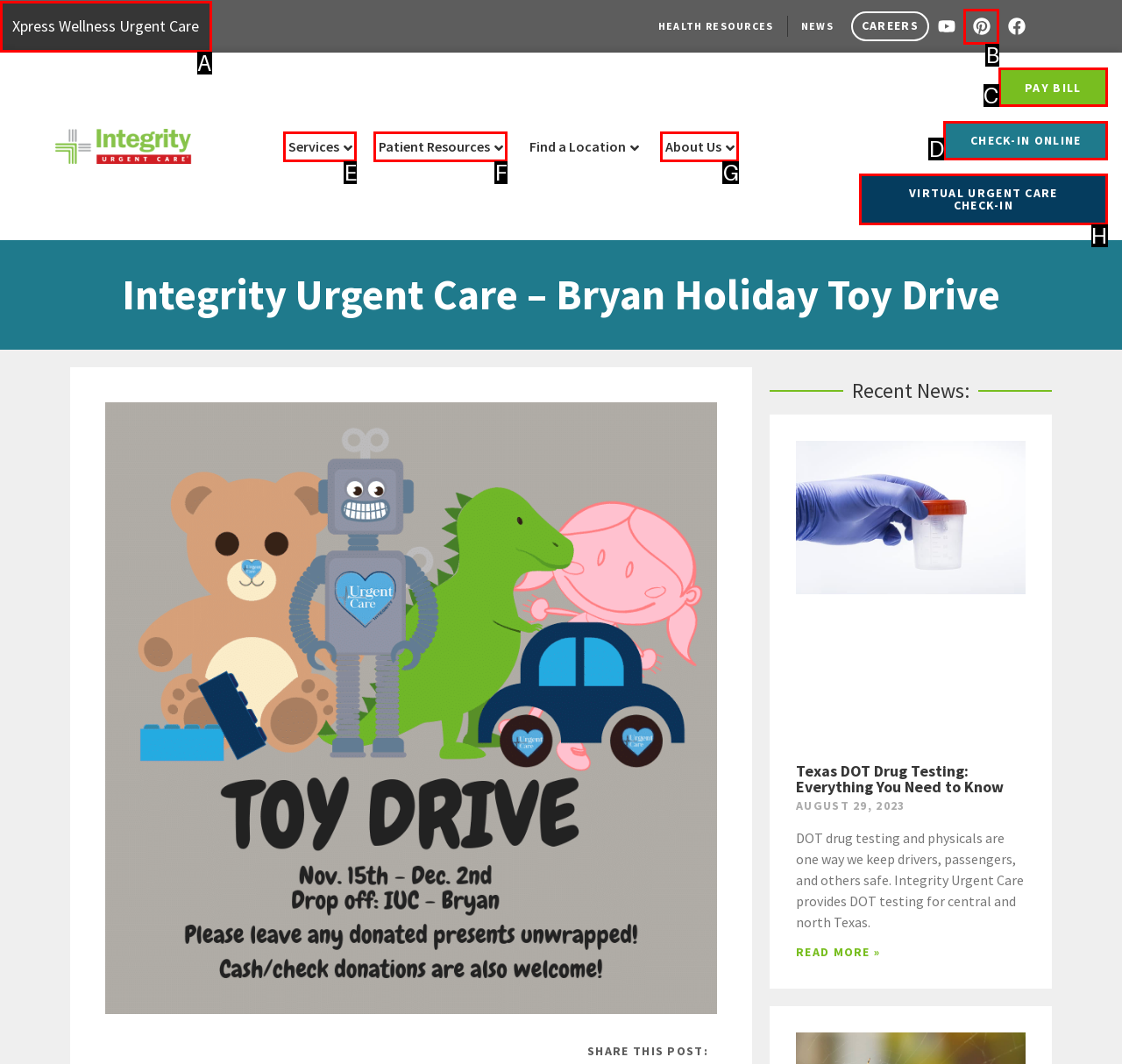Choose the letter of the option you need to click to Pay bill online. Answer with the letter only.

C